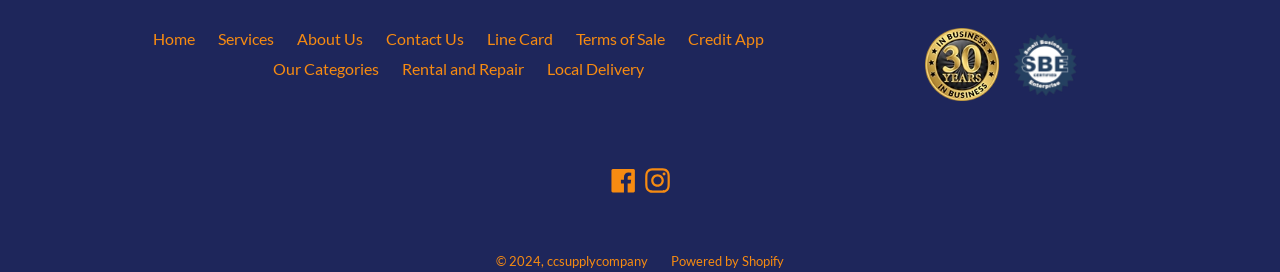Determine the bounding box coordinates for the area that needs to be clicked to fulfill this task: "Search for something". The coordinates must be given as four float numbers between 0 and 1, i.e., [left, top, right, bottom].

None